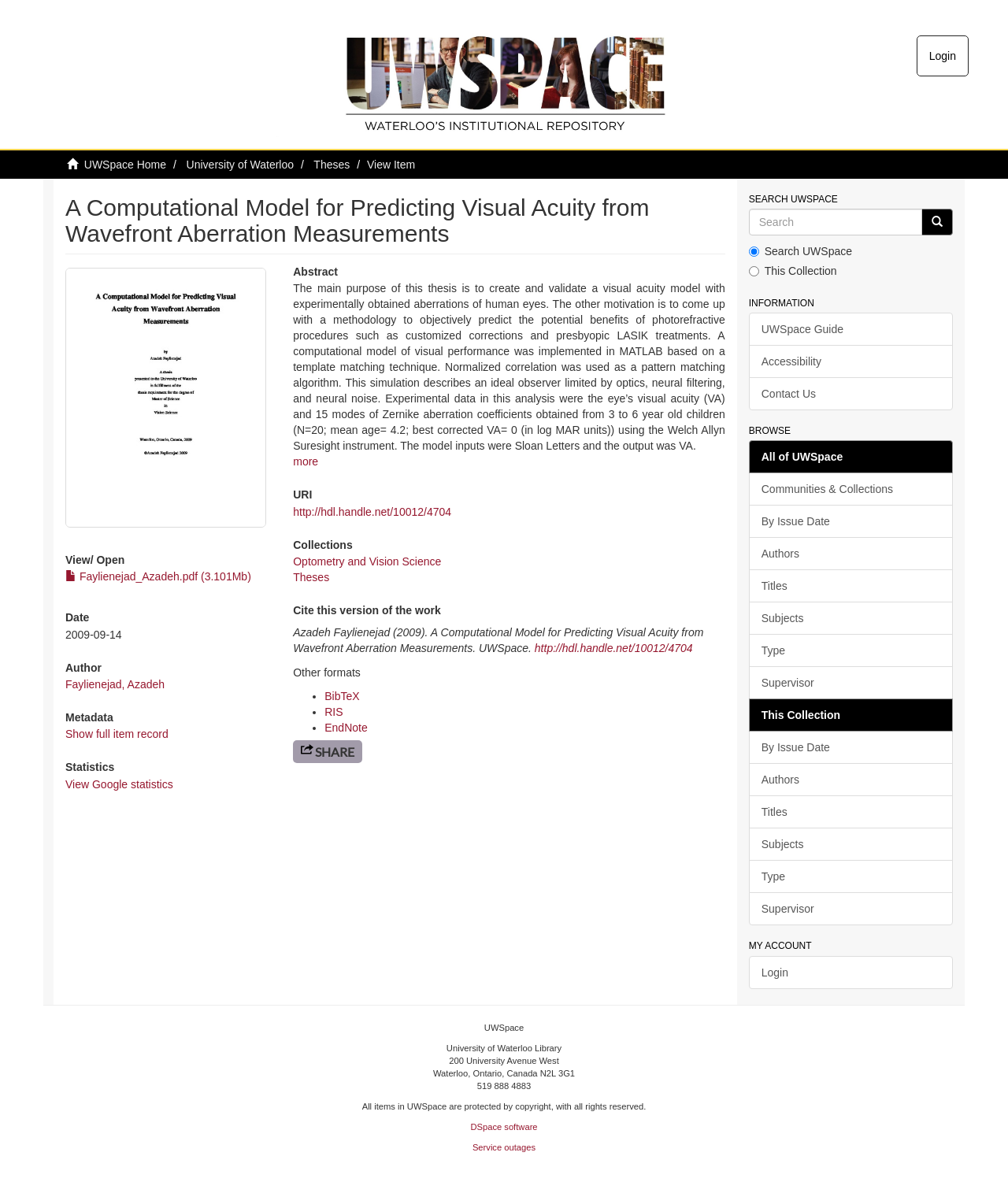What is the format of the thesis file?
Utilize the information in the image to give a detailed answer to the question.

The format of the thesis file can be inferred from the link element with the text 'Faylienejad_Azadeh.pdf' which suggests that the file is in PDF format.